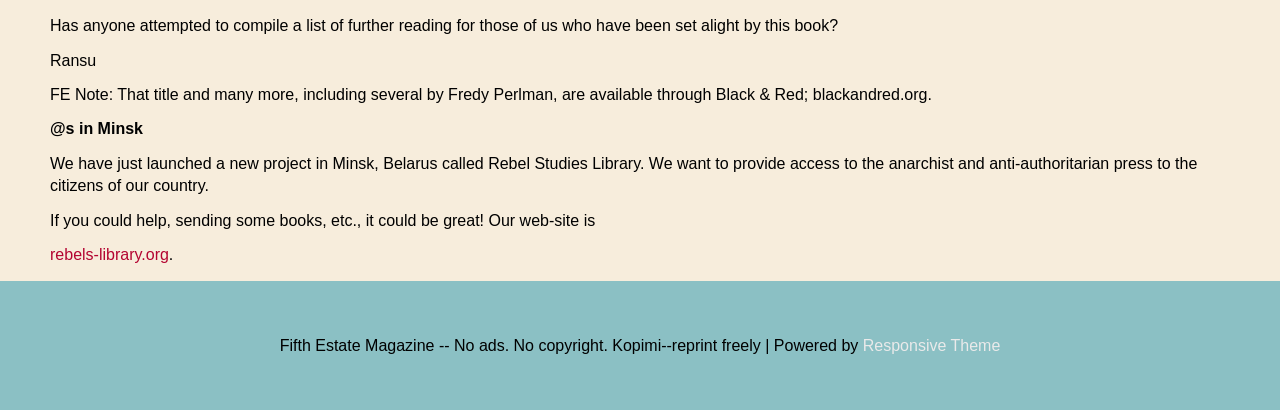Give a one-word or phrase response to the following question: Who is the author of the book mentioned in the text?

Fredy Perlman